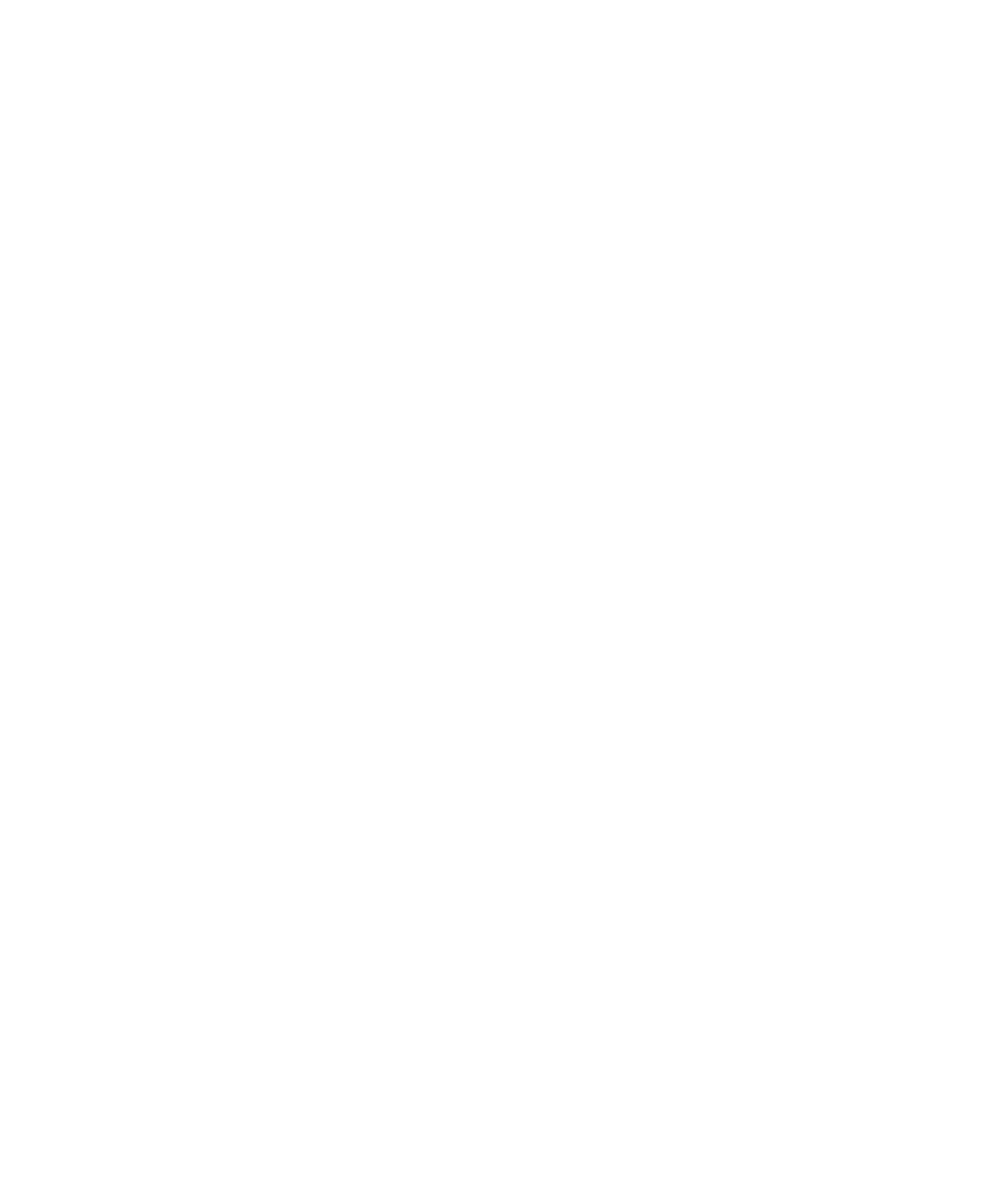Answer the following query with a single word or phrase:
What is the purpose of the 'ENQUIRE NOW' button?

To enquire about private jet flights and costs